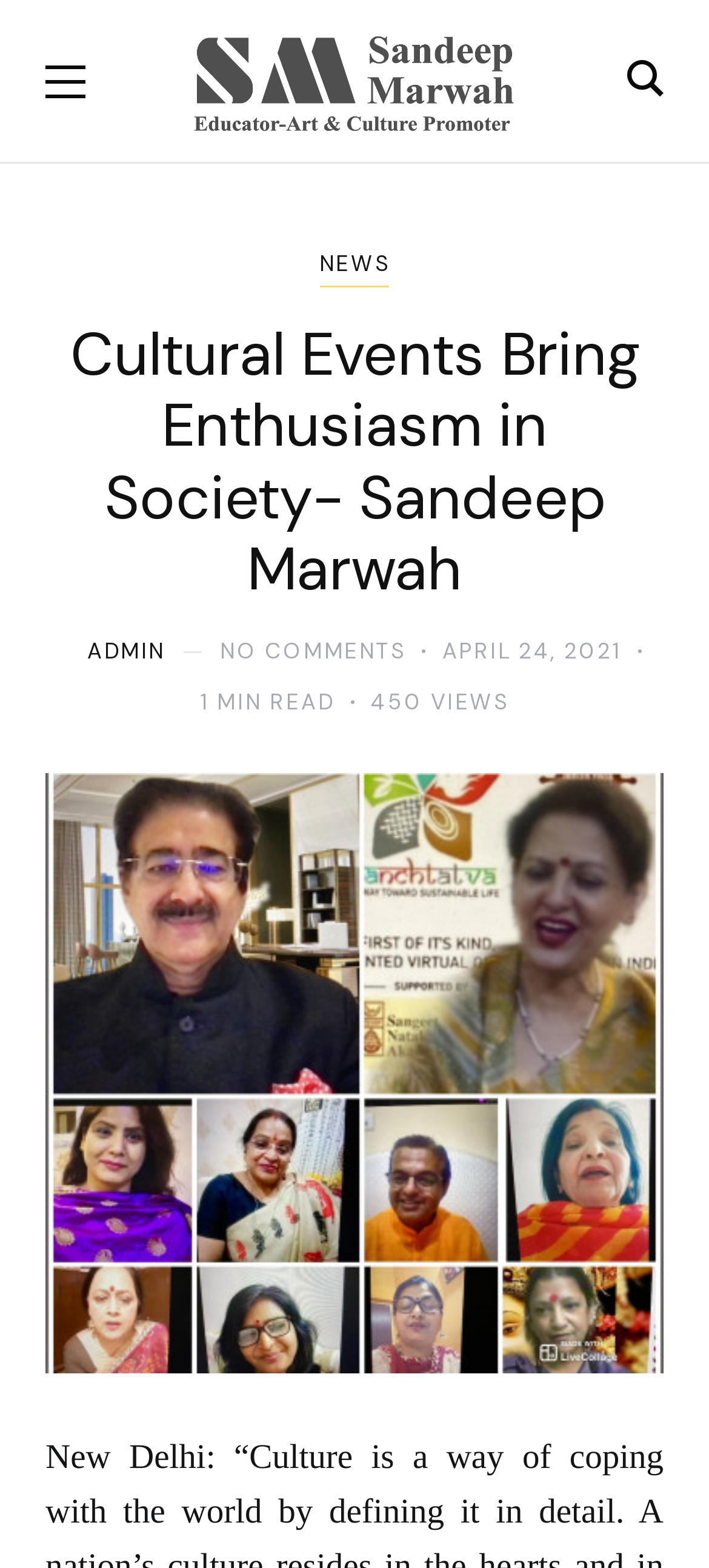Craft a detailed narrative of the webpage's structure and content.

The webpage appears to be a blog post or article page. At the top, there is a link on the left side, and another link with an image on the right side, which describes the author as a "Renowned International Media Personality". 

Below these links, there is a heading that reads "Cultural Events Bring Enthusiasm in Society- Sandeep Marwah", which is the title of the article. To the right of the heading, there are several links and text elements, including "Categories" with a sub-link "NEWS", "ADMIN", and some metadata about the article, such as "NO COMMENTS", "APRIL 24, 2021", "1 MIN READ", and "450 VIEWS".

On the bottom half of the page, there is a large figure that takes up most of the width, which is an image with the filename "thumbnail_img_4035". This image is likely the main content of the article.